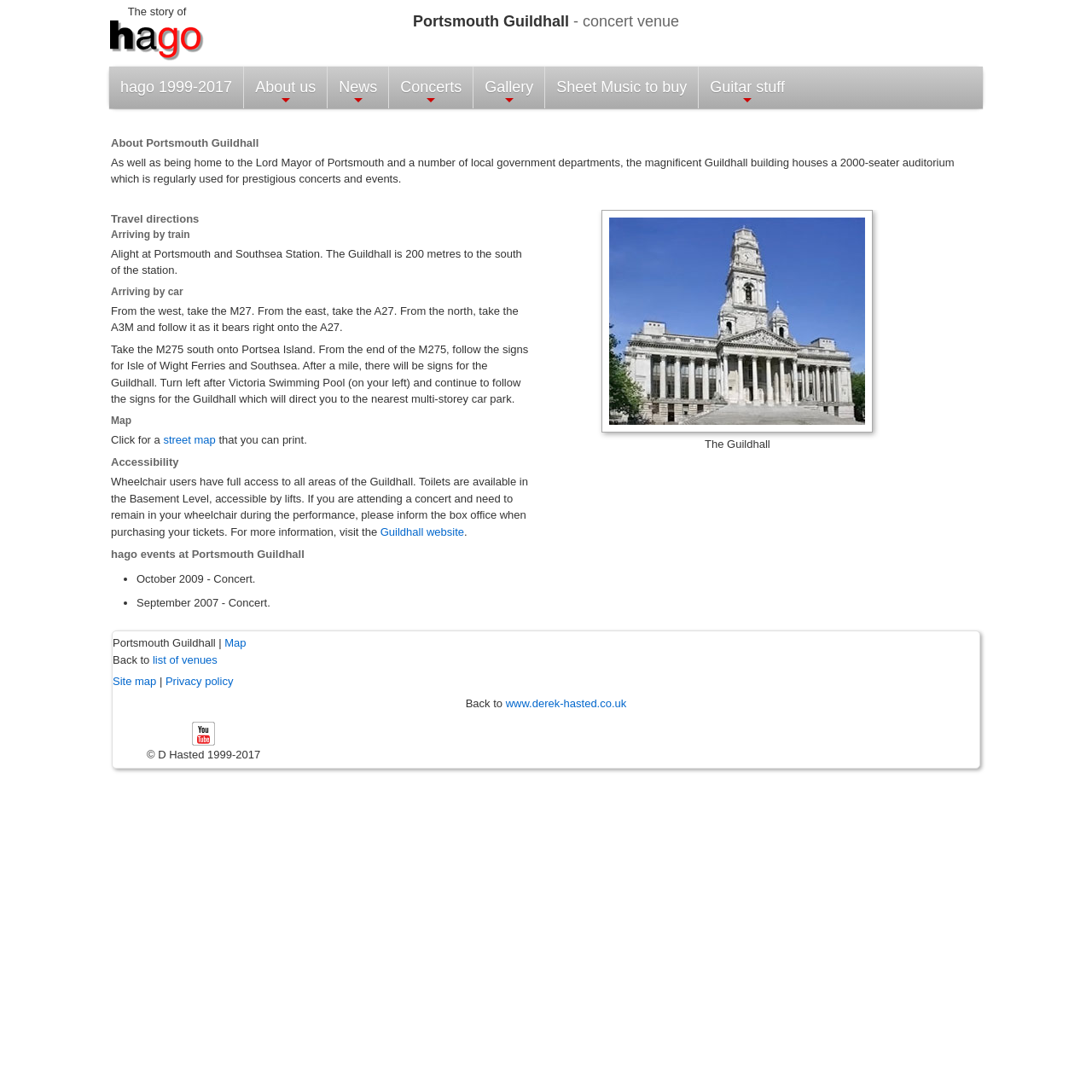How do I get to the Guildhall by train?
Using the image as a reference, deliver a detailed and thorough answer to the question.

The instructions for getting to the Guildhall by train can be found in the section 'Travel directions' under the subheading 'Arriving by train'. It says to alight at Portsmouth and Southsea Station, which is 200 metres to the south of the Guildhall.